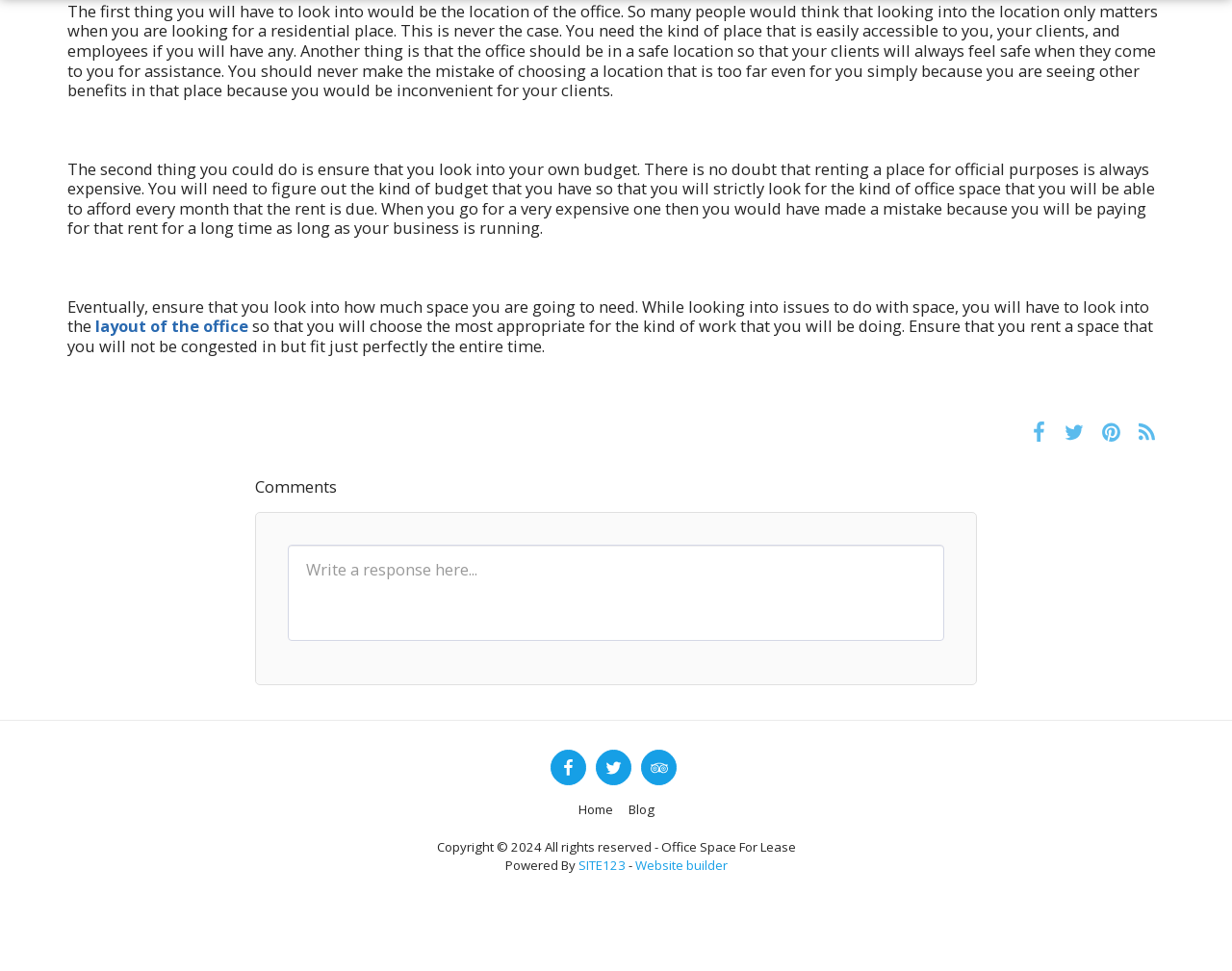Predict the bounding box coordinates of the area that should be clicked to accomplish the following instruction: "Visit the 'Blog' page". The bounding box coordinates should consist of four float numbers between 0 and 1, i.e., [left, top, right, bottom].

[0.51, 0.824, 0.531, 0.844]